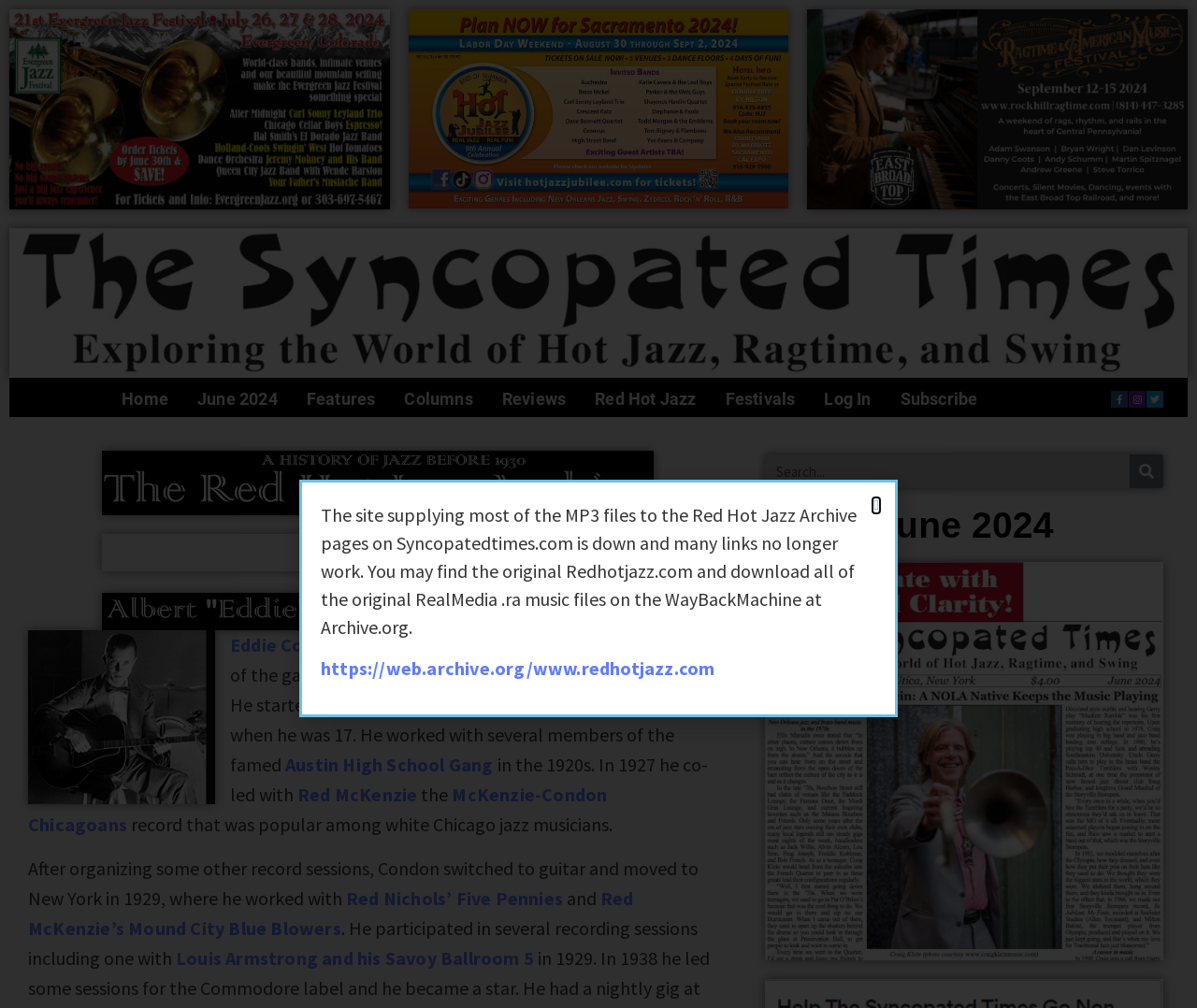Find the bounding box coordinates of the element you need to click on to perform this action: 'Click the Home button'. The coordinates should be represented by four float values between 0 and 1, in the format [left, top, right, bottom].

[0.043, 0.38, 0.116, 0.413]